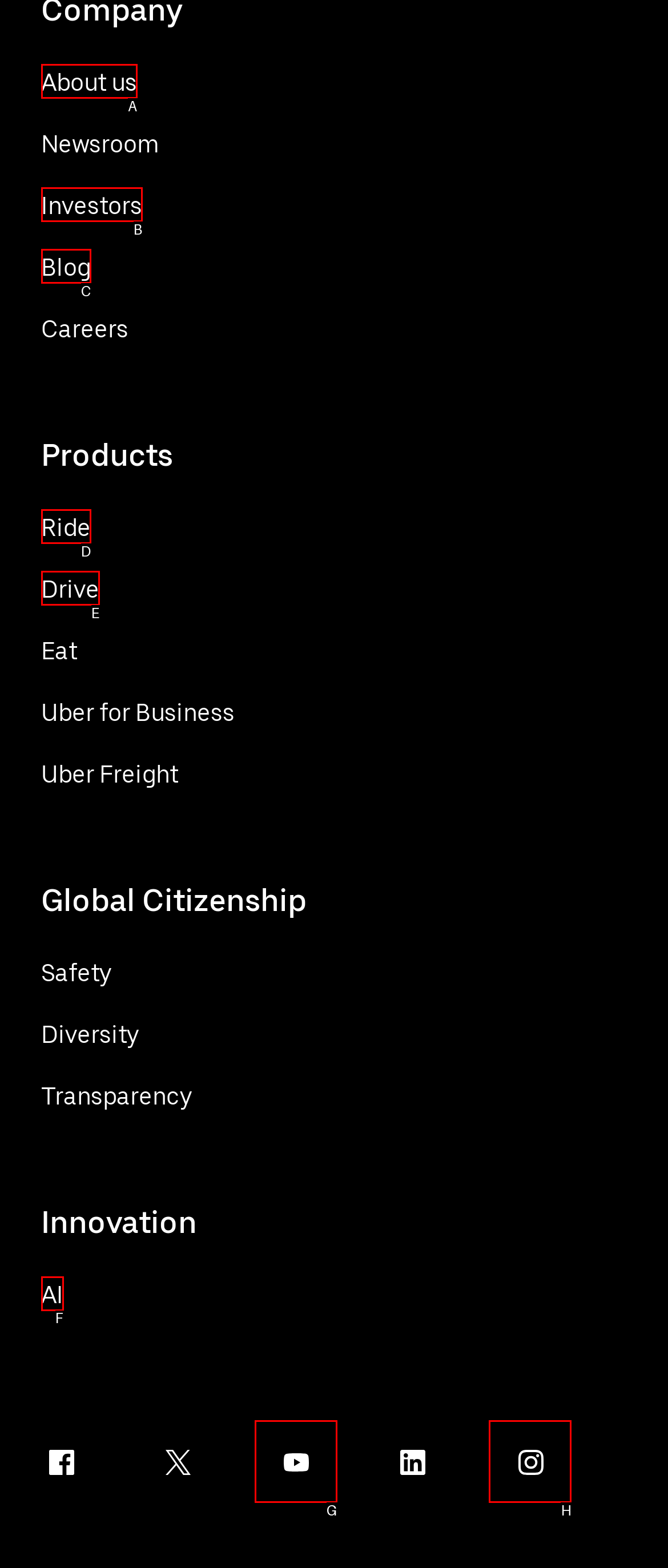Select the appropriate letter to fulfill the given instruction: Check out Uber's AI innovations
Provide the letter of the correct option directly.

F